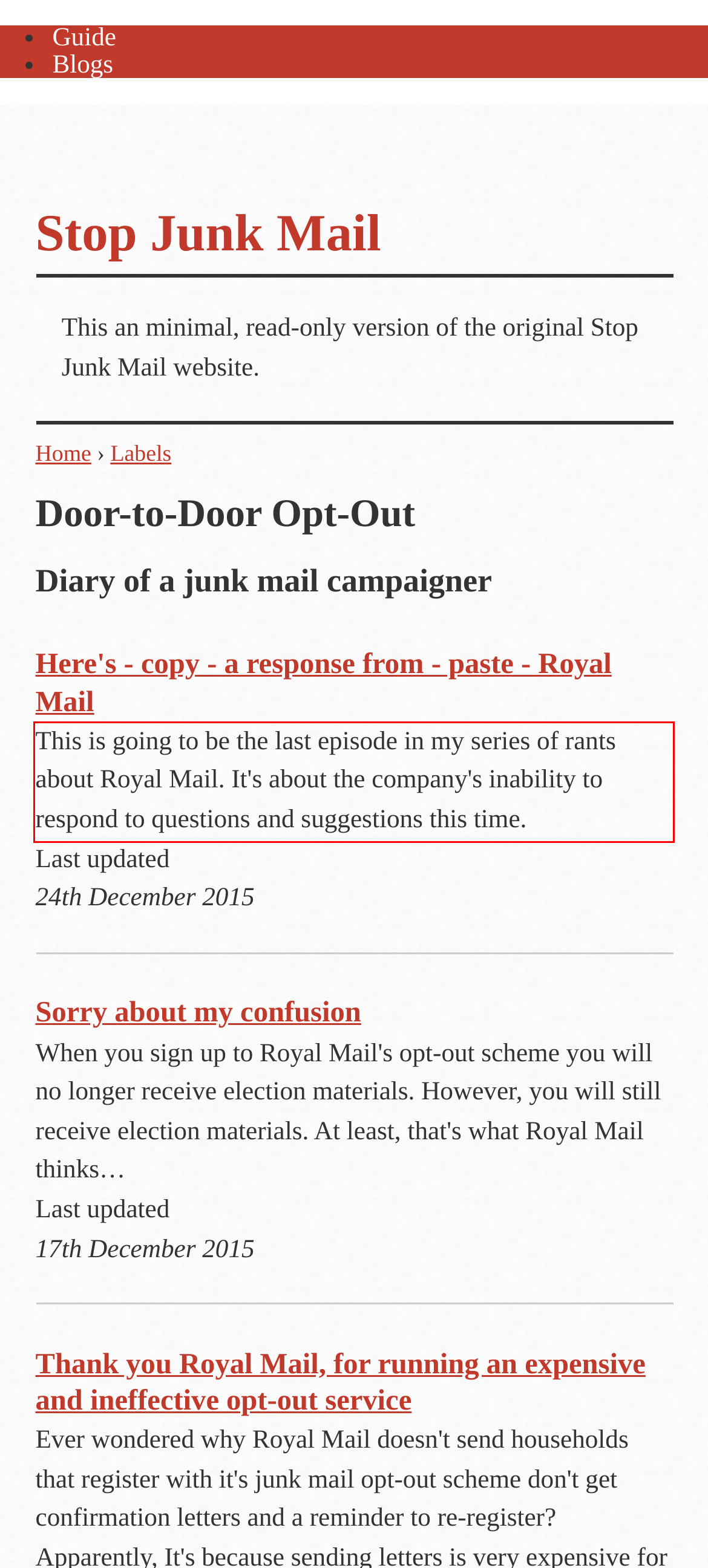Please look at the webpage screenshot and extract the text enclosed by the red bounding box.

This is going to be the last episode in my series of rants about Royal Mail. It's about the company's inability to respond to questions and suggestions this time.